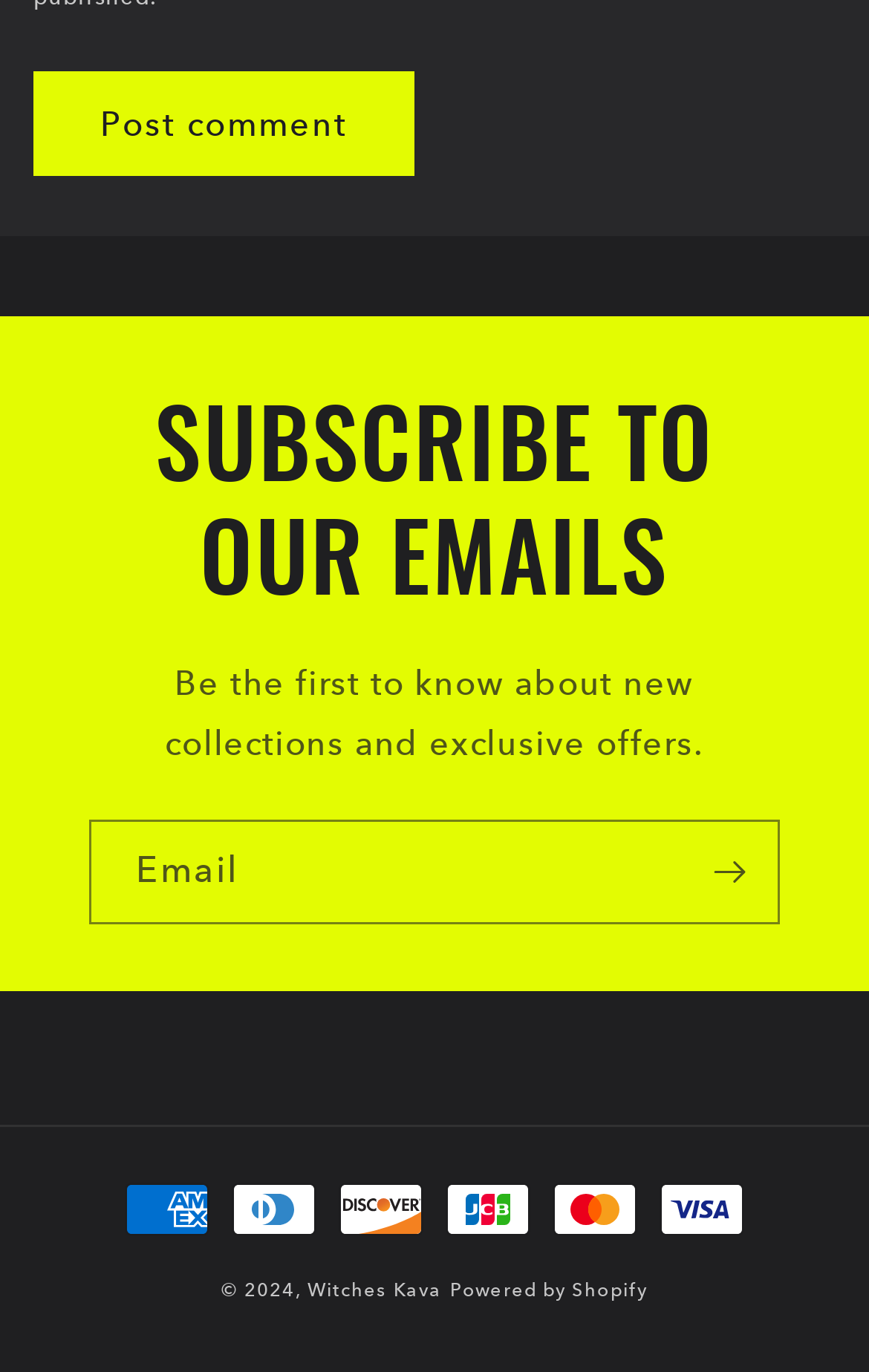Reply to the question with a brief word or phrase: Who powers the website?

Shopify